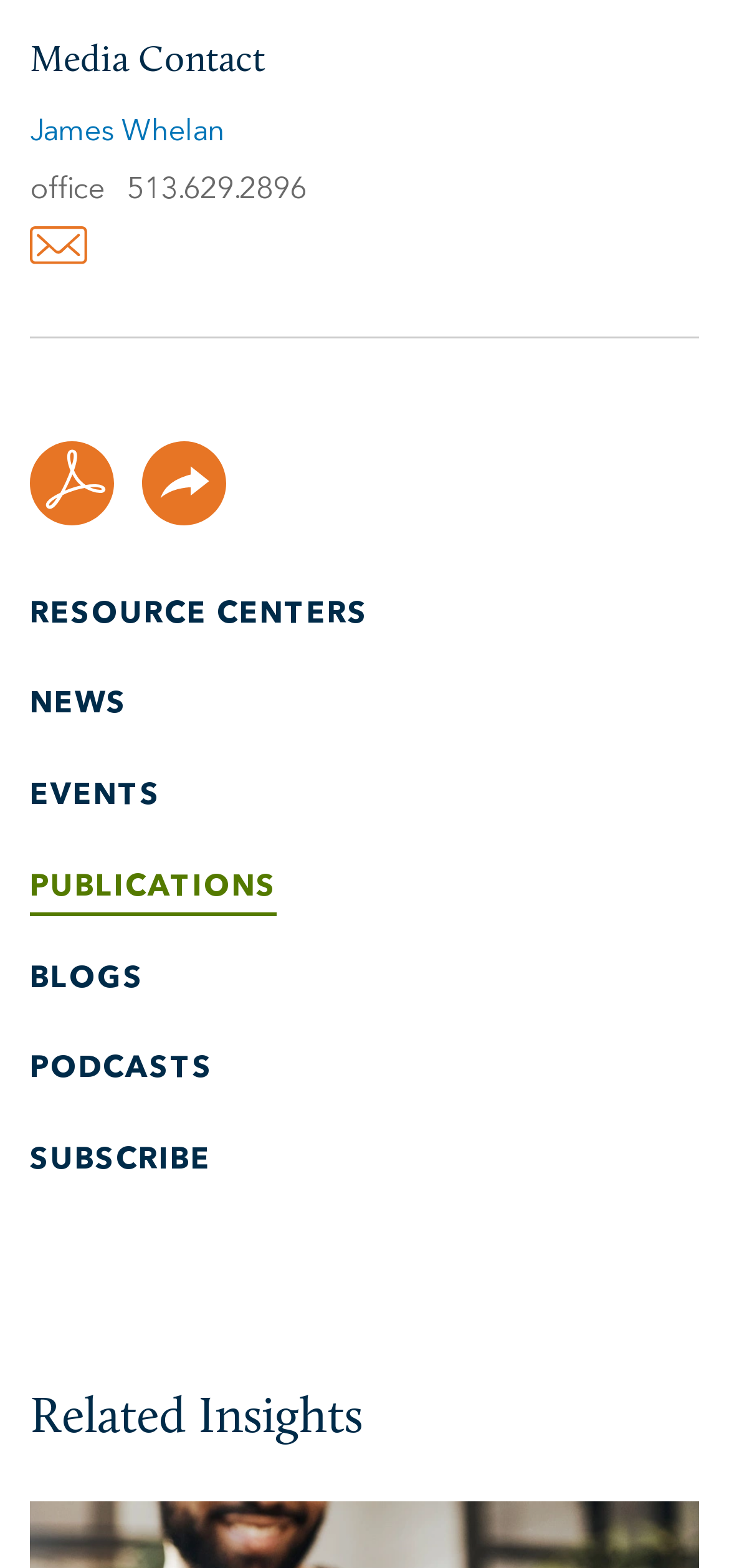Answer the question in one word or a short phrase:
What is the phone number of the media contact?

513.629.2896